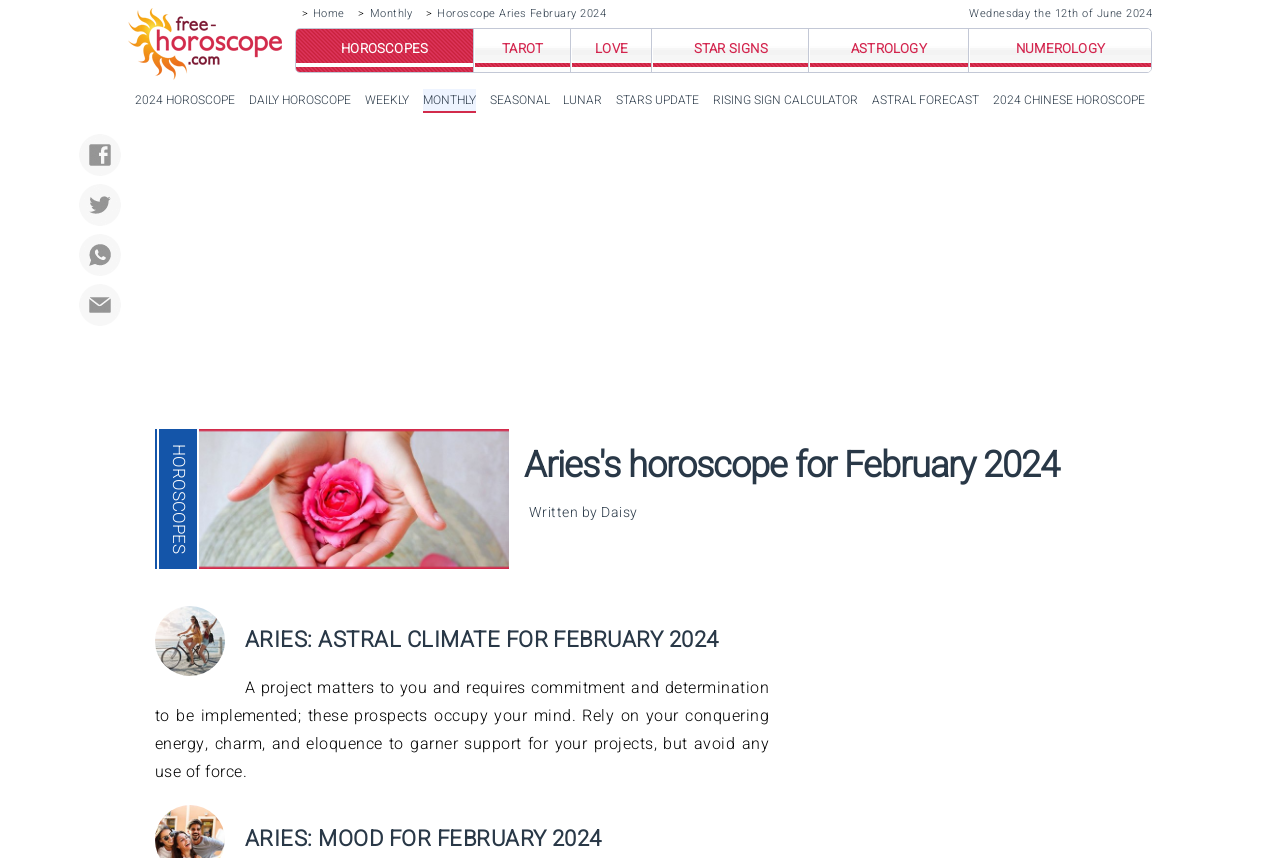What is the zodiac sign of the horoscope?
Look at the screenshot and respond with a single word or phrase.

Aries